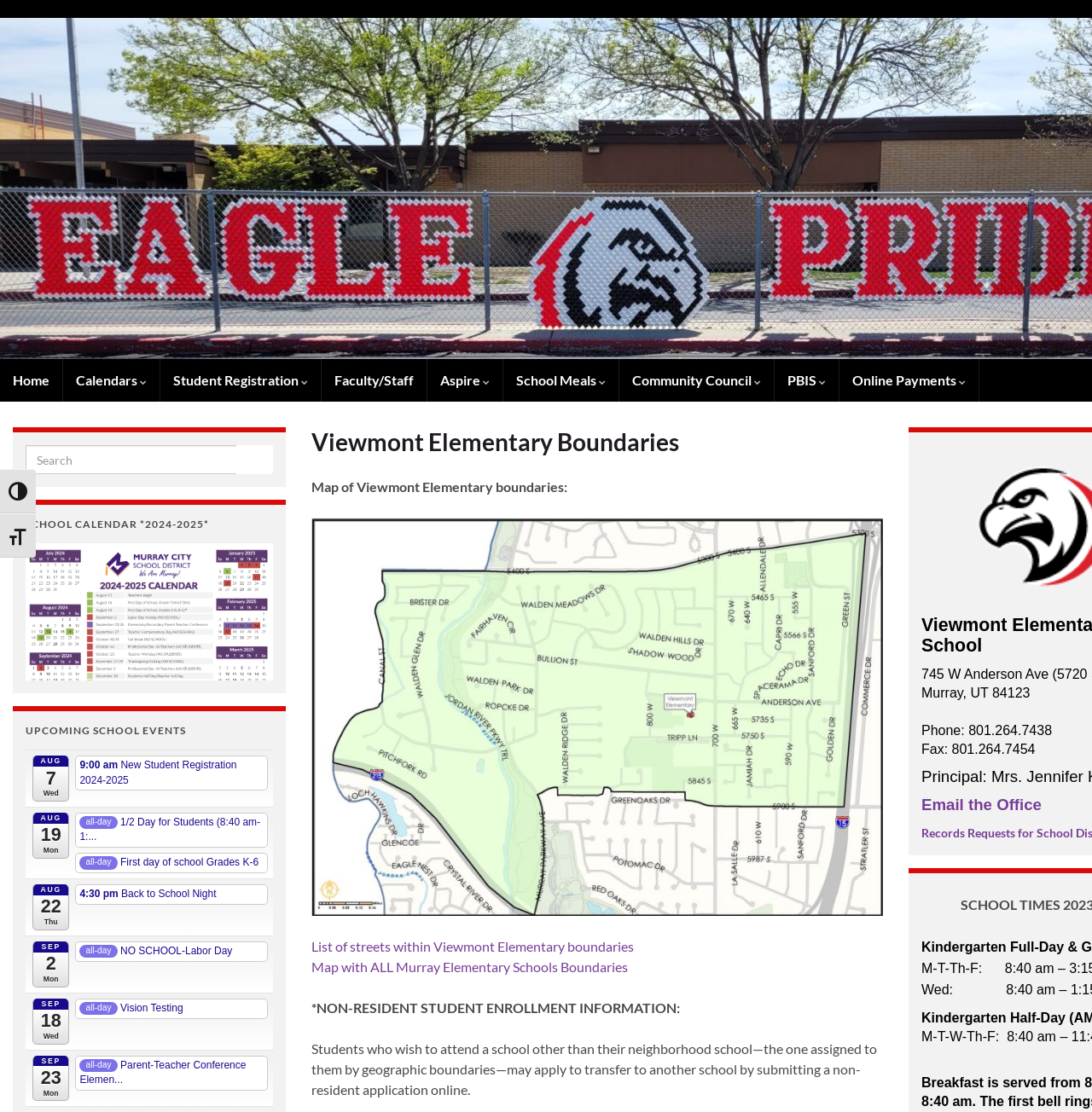Create an in-depth description of the webpage, covering main sections.

This webpage is about Viewmont Elementary boundaries, providing information on school boundaries, registration, and events. At the top, there are buttons to toggle high contrast and font size, followed by a navigation menu with links to "Home", "Faculty/Staff", and other sections. Below the navigation menu, there are several static text elements listing various school-related topics, such as "Calendars", "Student Registration", and "Community Council".

The main content of the page is divided into two sections. On the left, there is a search bar with a magnifying glass icon and a "Search" button. Below the search bar, there are headings and links to school calendars for 2023-2024 and 2024-2025, followed by a list of upcoming school events, including registration, back to school night, and parent-teacher conferences.

On the right, there is a map of Viewmont Elementary boundaries, accompanied by a link to a list of streets within the boundaries and a map with all Murray Elementary Schools boundaries. Below the map, there is information on non-resident student enrollment, including a description of the application process.

At the bottom of the page, there is contact information for the school, including the address, phone number, fax number, and an email link.